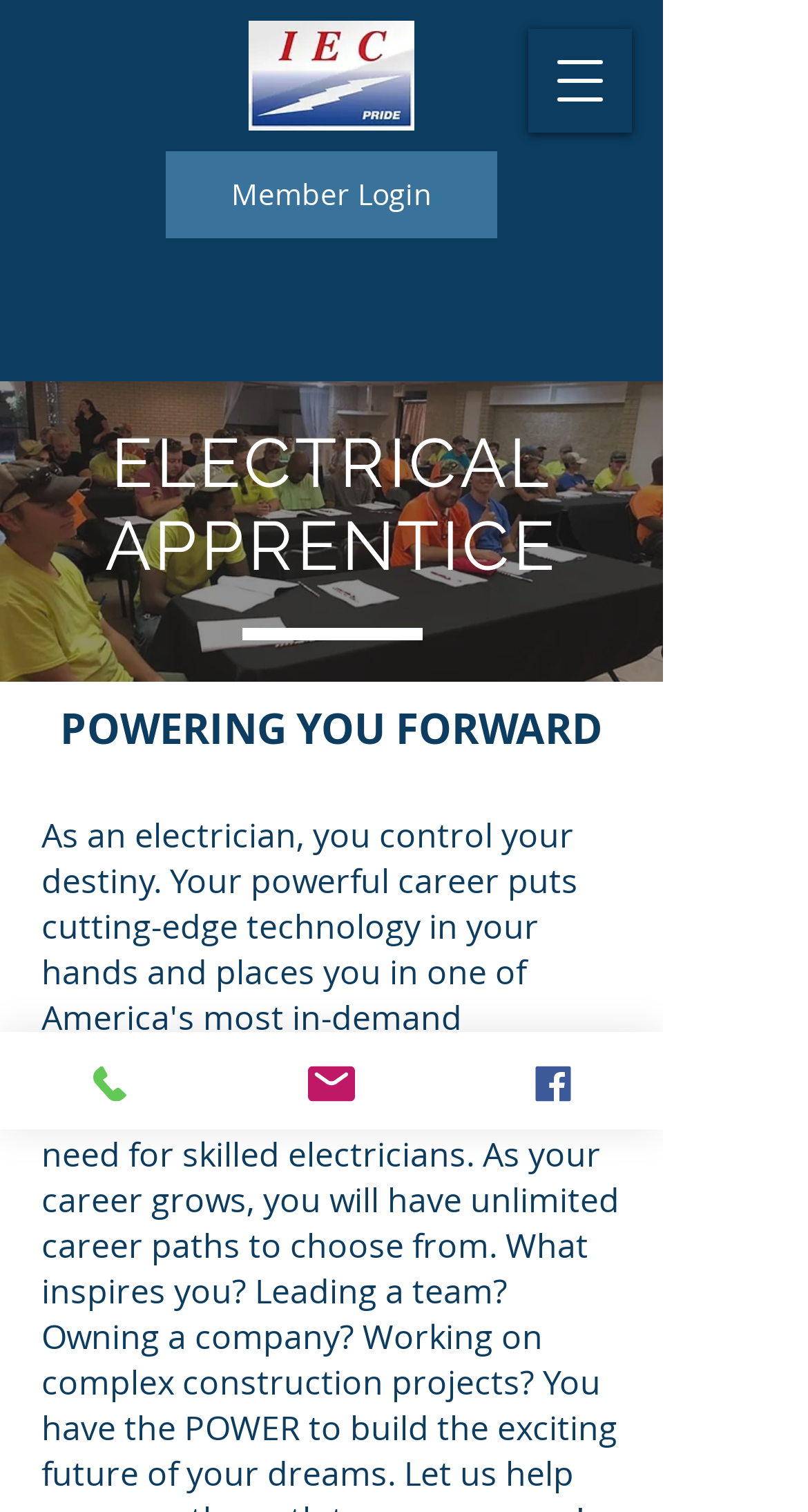What is the theme of the webpage?
Answer the question with a detailed explanation, including all necessary information.

I inferred the answer by analyzing the heading element with the text 'ELECTRICAL APPRENTICE' and the root element's text 'Electrical Apprenticeship | Iectest', which suggests that the webpage is related to electrical apprenticeship.